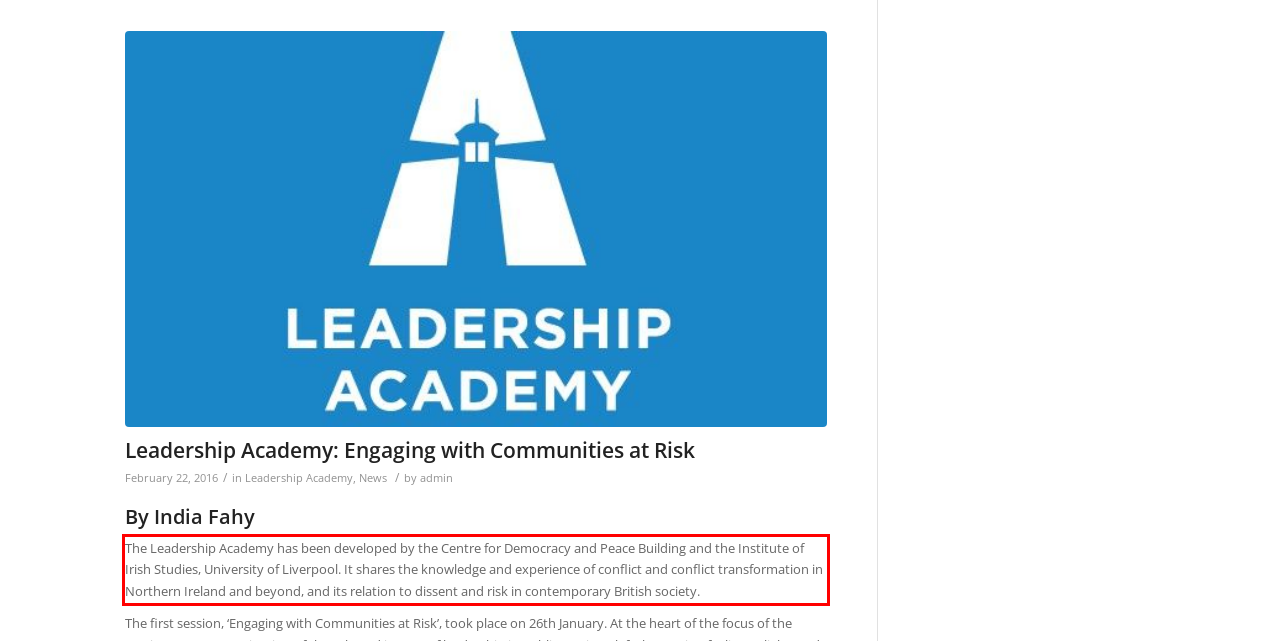With the given screenshot of a webpage, locate the red rectangle bounding box and extract the text content using OCR.

The Leadership Academy has been developed by the Centre for Democracy and Peace Building and the Institute of Irish Studies, University of Liverpool. It shares the knowledge and experience of conflict and conflict transformation in Northern Ireland and beyond, and its relation to dissent and risk in contemporary British society.